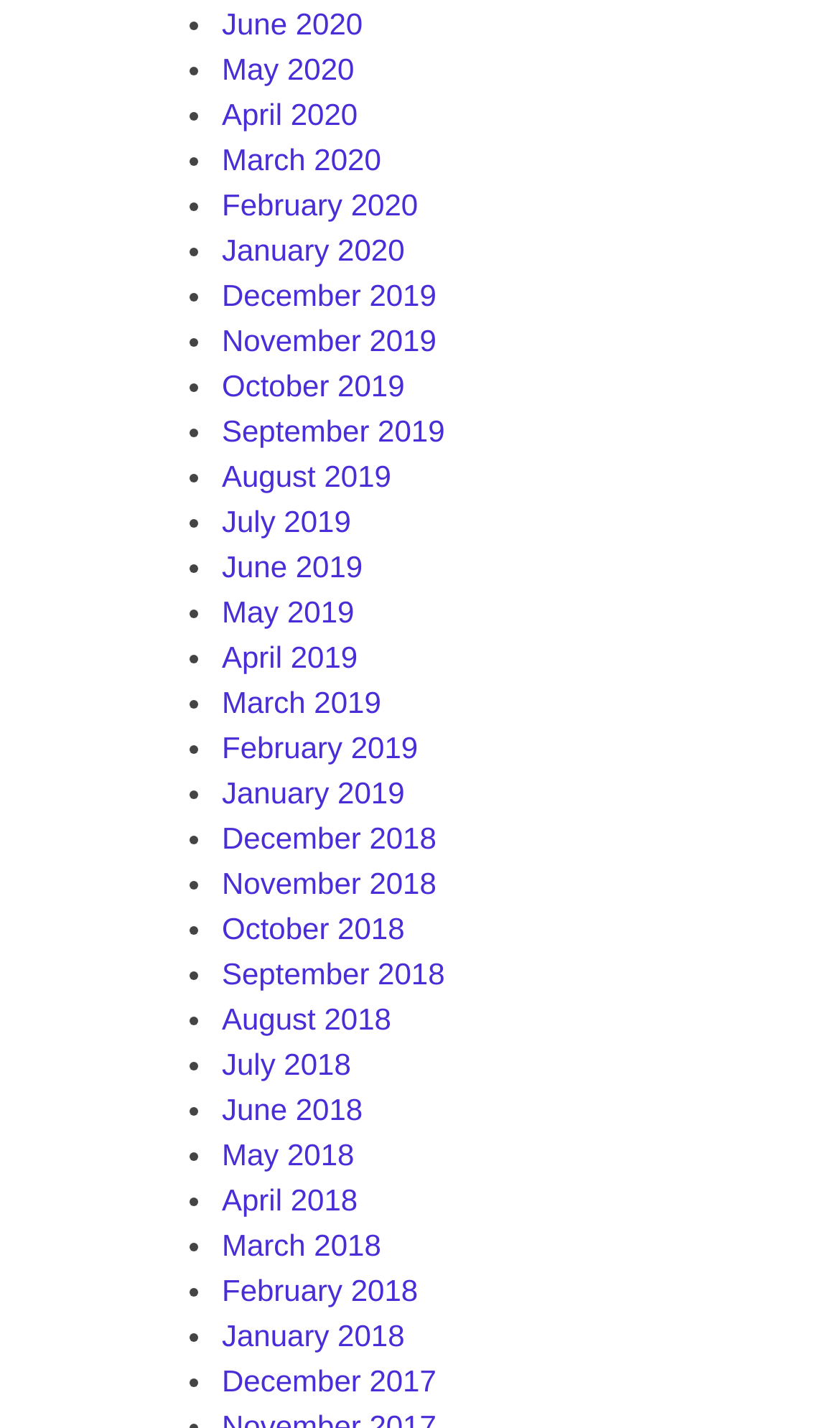Provide the bounding box coordinates of the area you need to click to execute the following instruction: "View July 2018".

[0.264, 0.732, 0.418, 0.757]